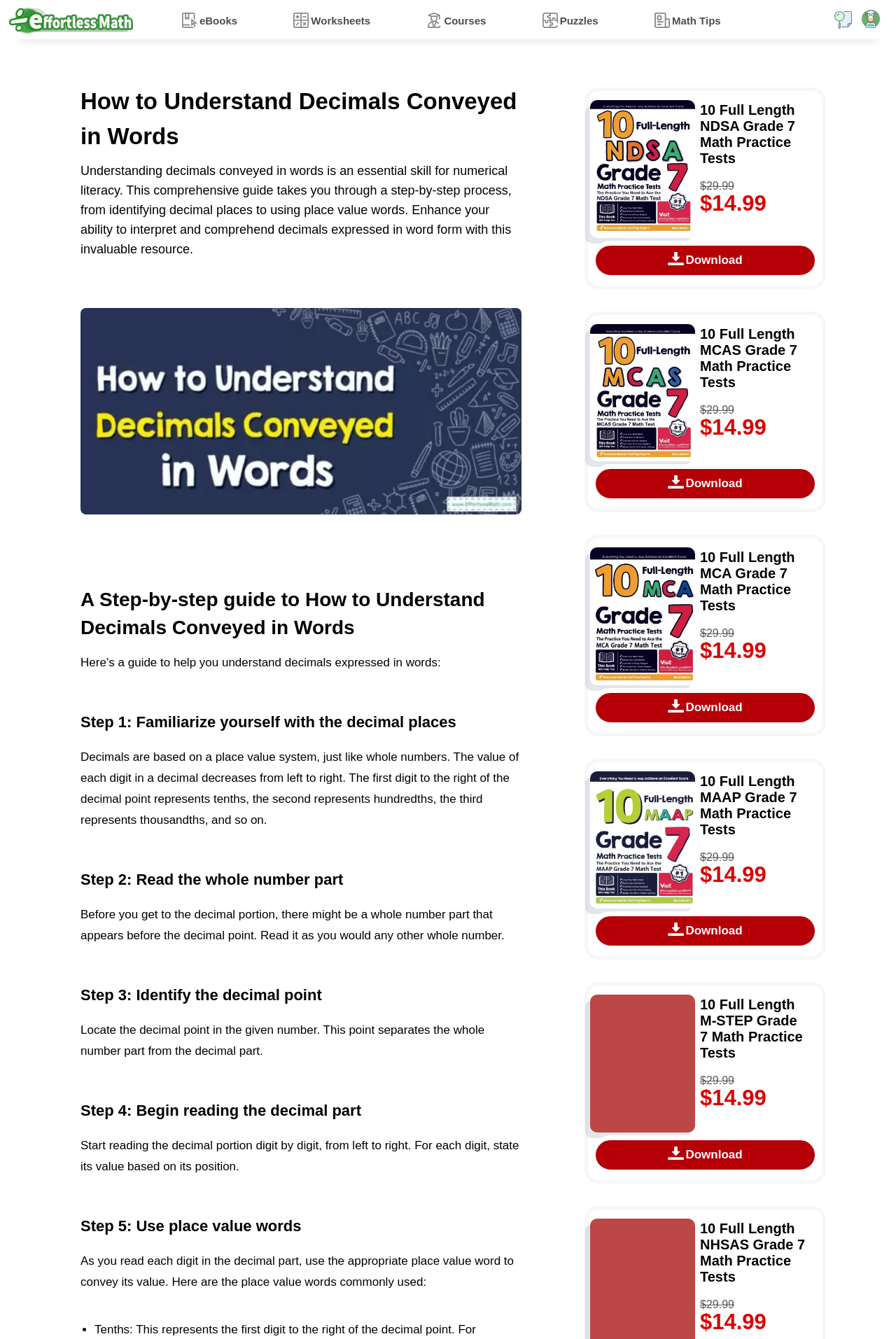Refer to the screenshot and give an in-depth answer to this question: What is the topic of the article on this webpage?

I determined the topic of the article by reading the heading and the introductory paragraph, which clearly indicate that the article is about understanding decimals conveyed in words.